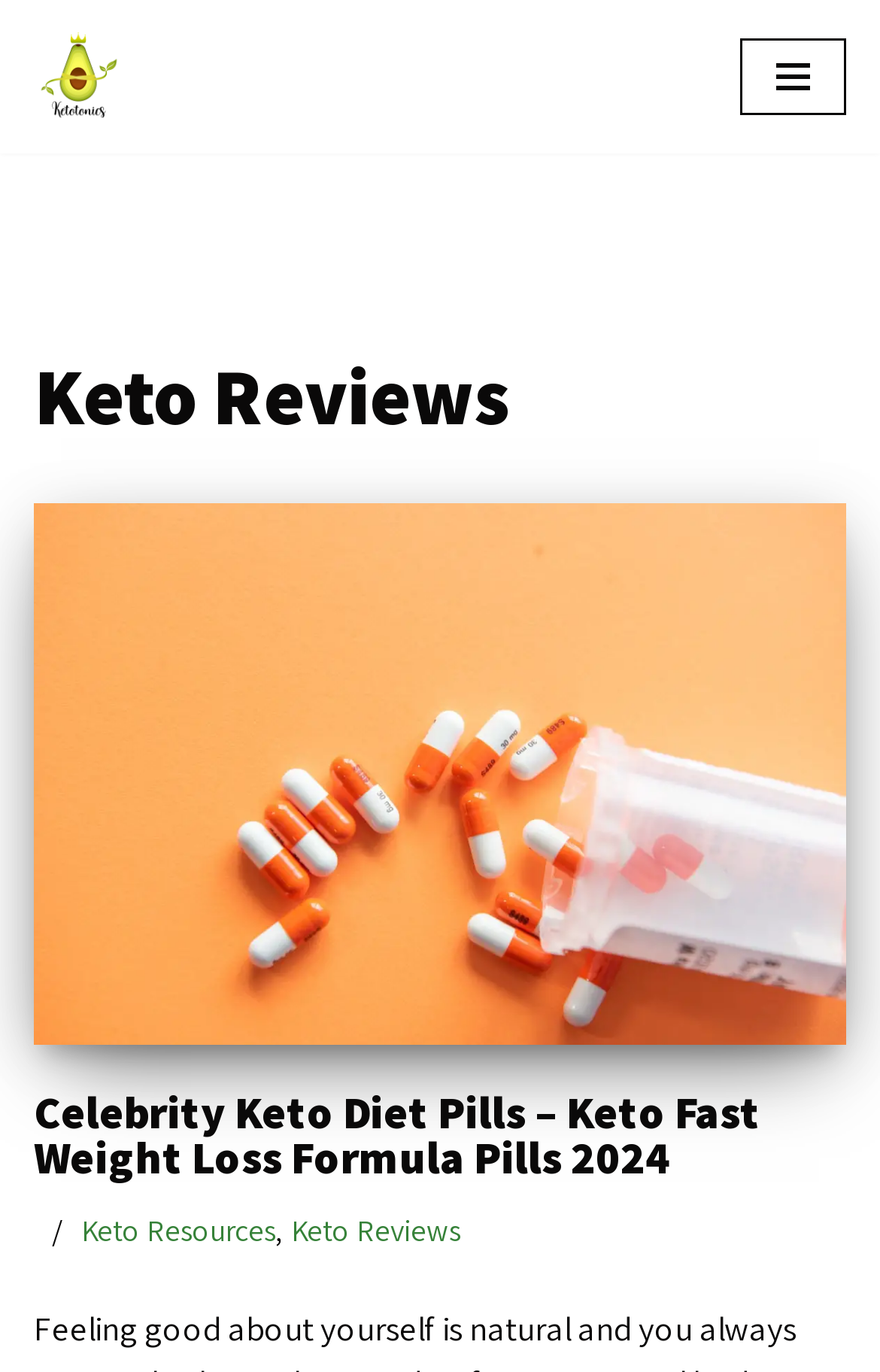Using the description "Keto Resources", locate and provide the bounding box of the UI element.

[0.092, 0.882, 0.313, 0.911]